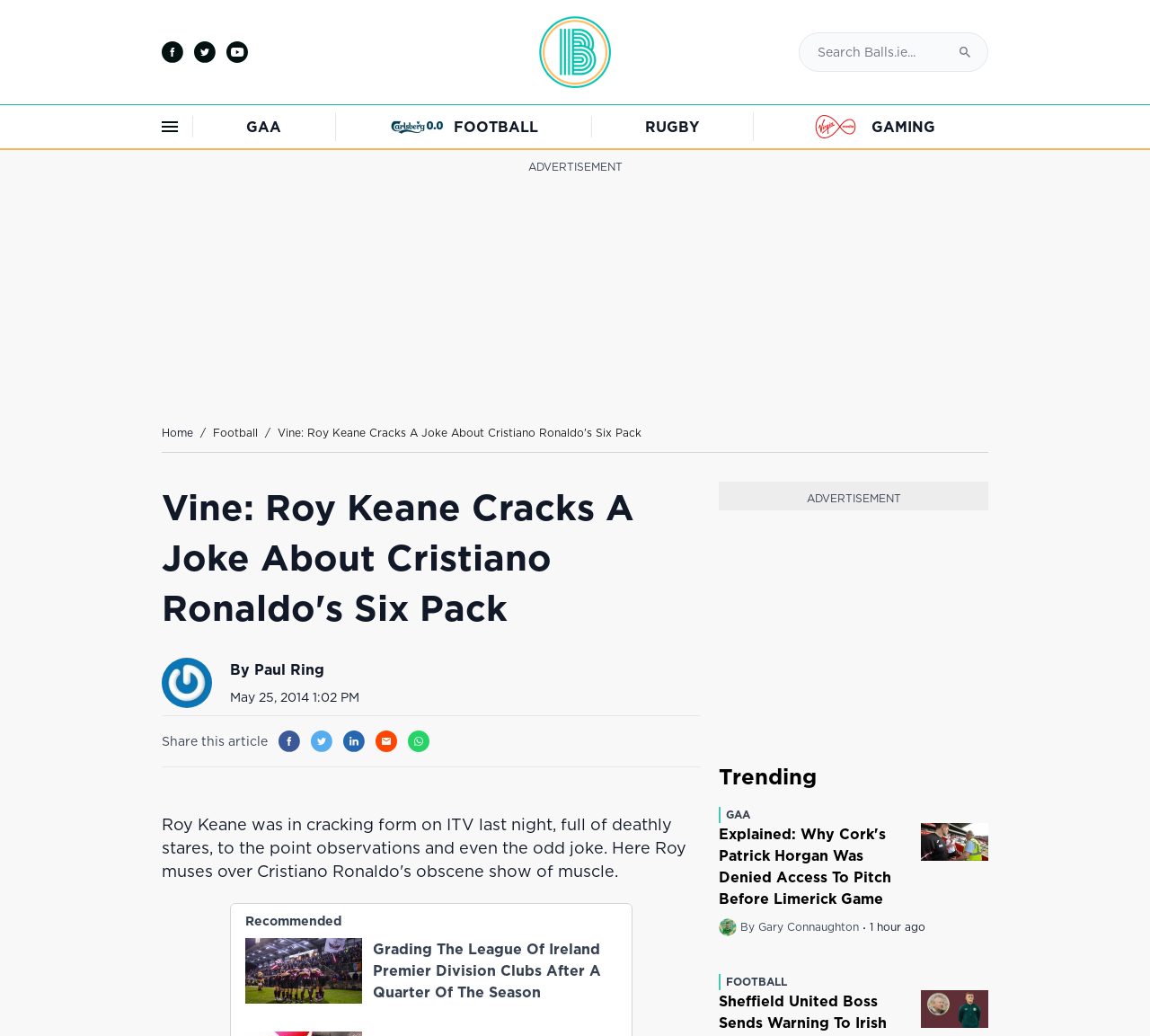Please extract the primary headline from the webpage.

Vine: Roy Keane Cracks A Joke About Cristiano Ronaldo's Six Pack